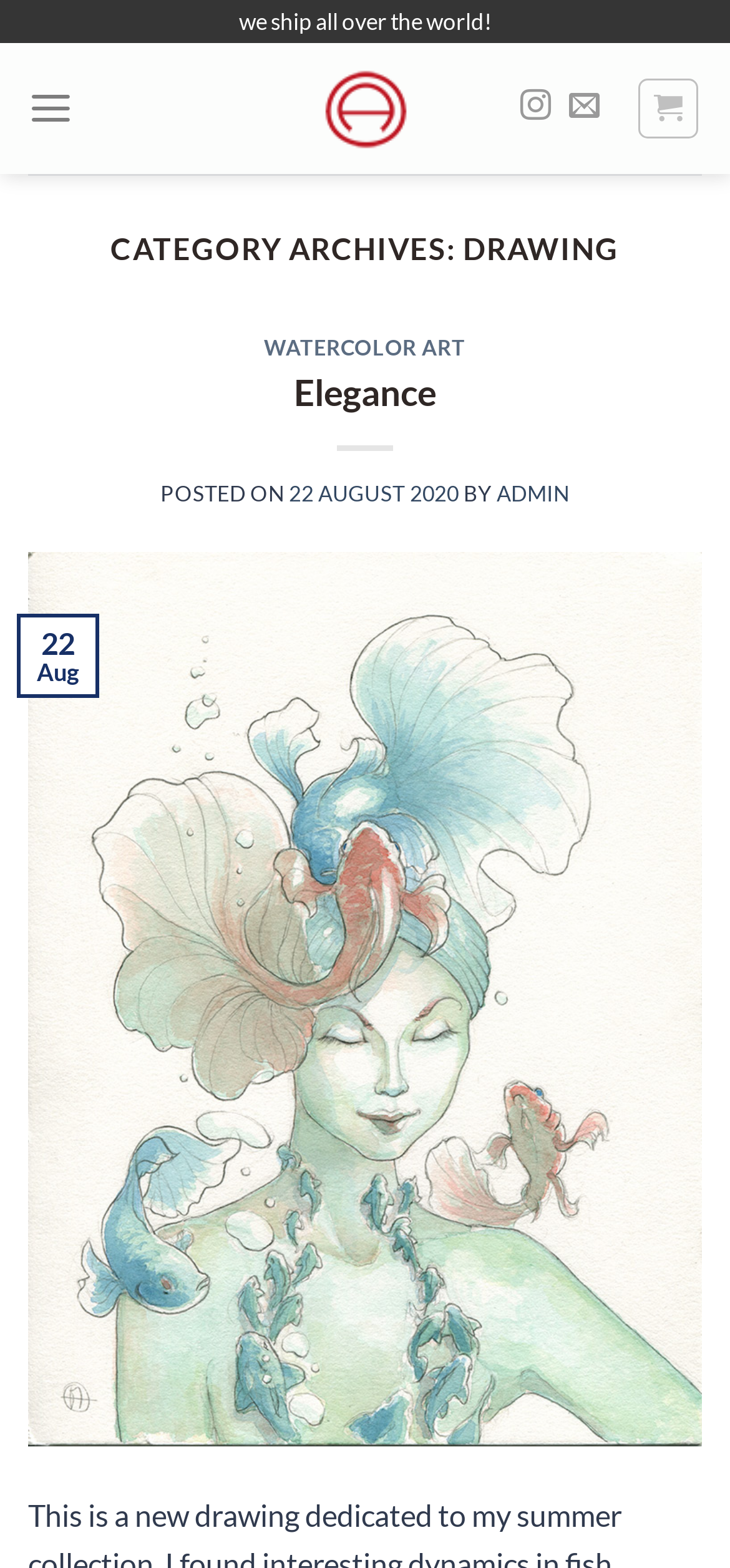Provide the bounding box coordinates of the area you need to click to execute the following instruction: "click on the Artanzo logo".

[0.442, 0.042, 0.558, 0.096]